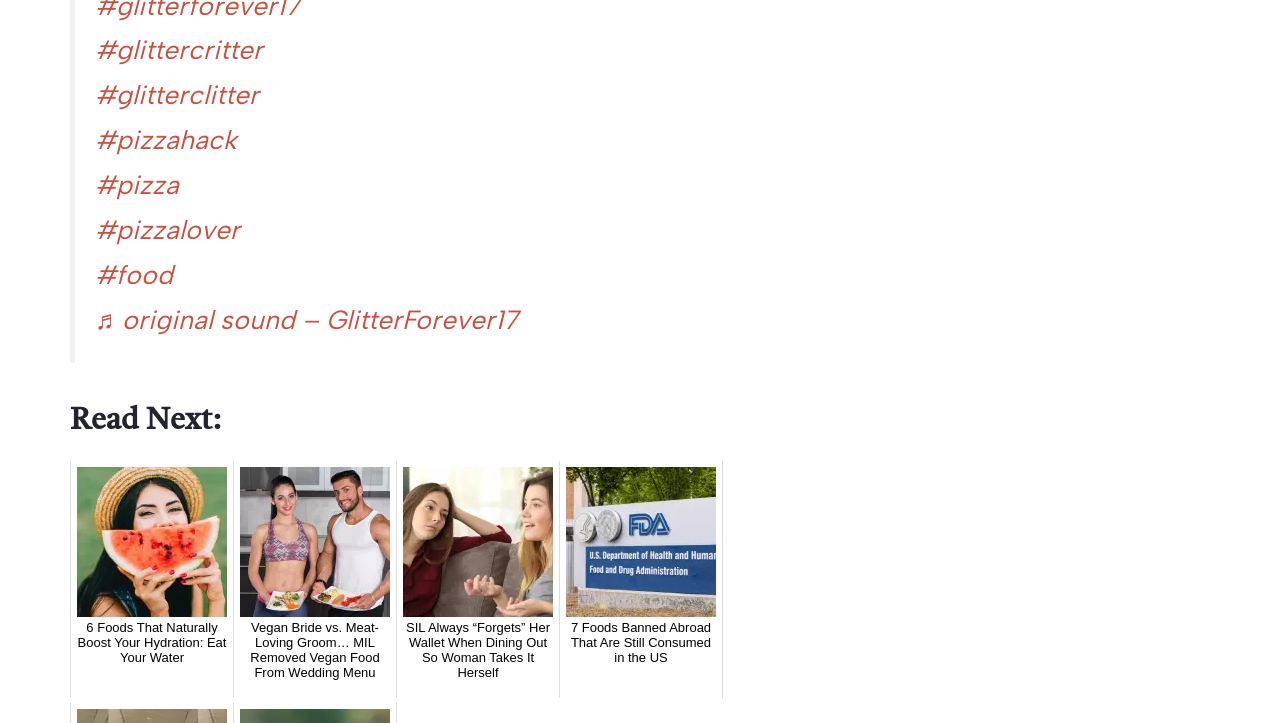Pinpoint the bounding box coordinates of the element to be clicked to execute the instruction: "Click on the link to read about 6 foods that naturally boost hydration".

[0.055, 0.638, 0.183, 0.966]